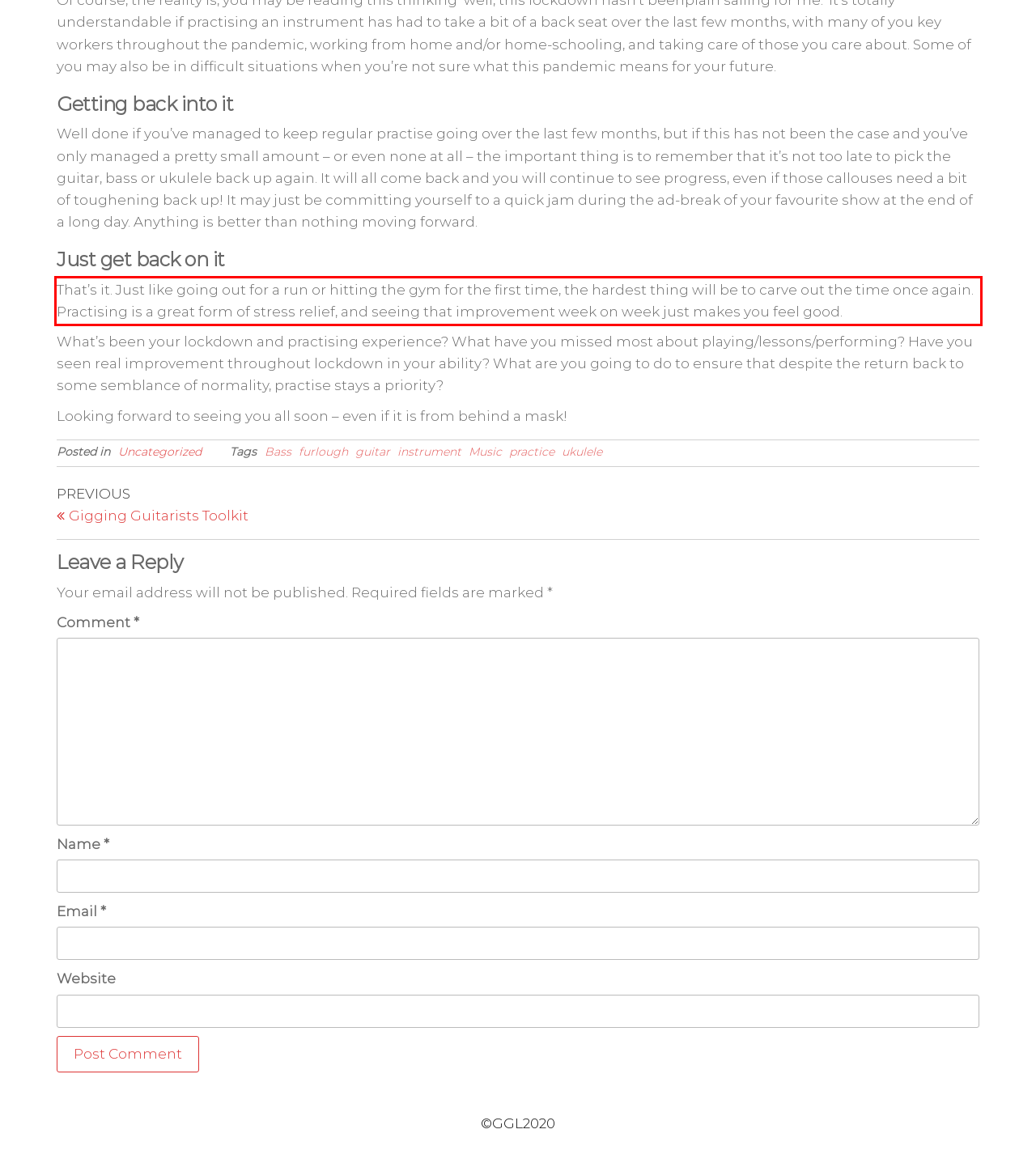Analyze the red bounding box in the provided webpage screenshot and generate the text content contained within.

That’s it. Just like going out for a run or hitting the gym for the first time, the hardest thing will be to carve out the time once again. Practising is a great form of stress relief, and seeing that improvement week on week just makes you feel good.